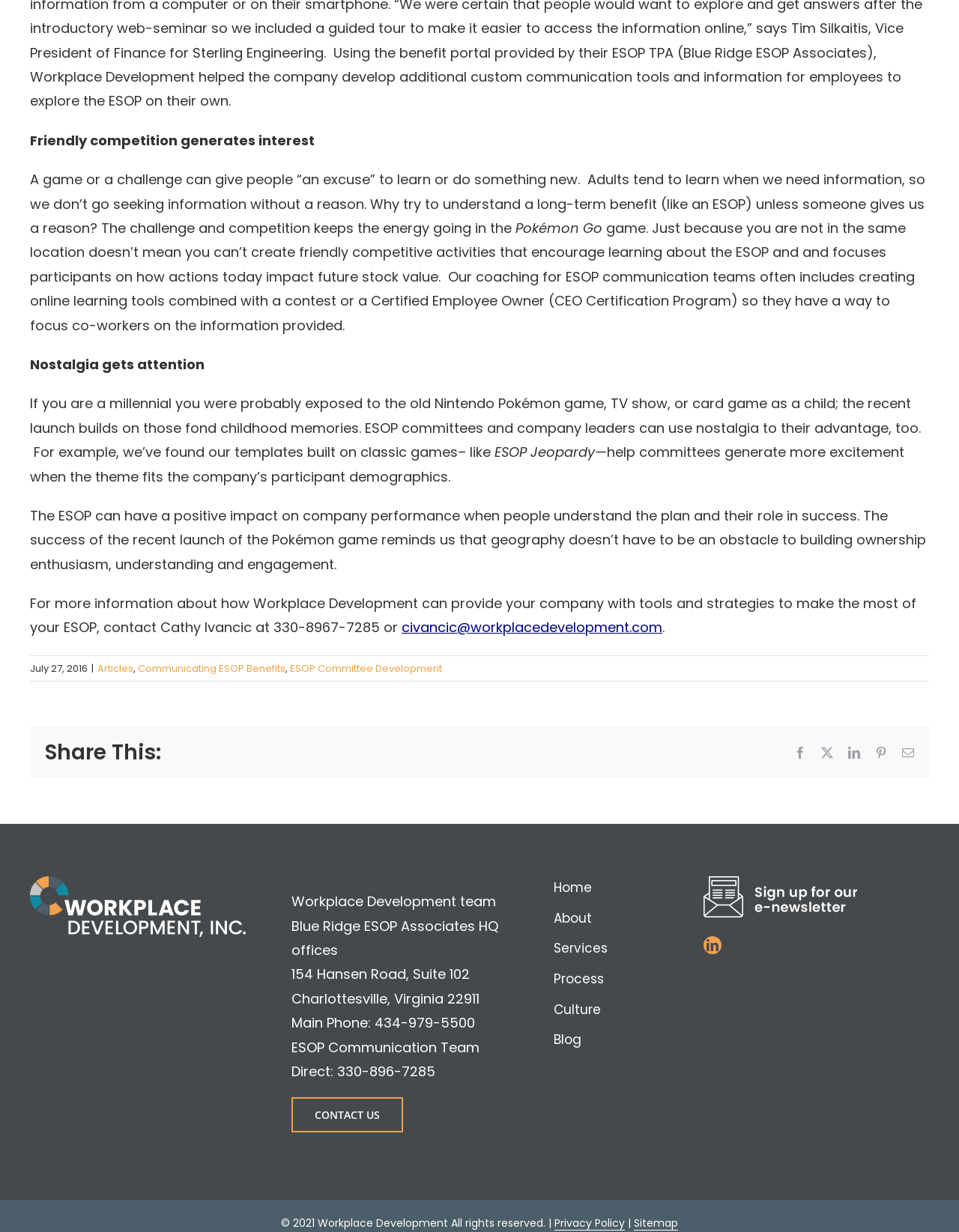Please identify the bounding box coordinates of the element I need to click to follow this instruction: "Visit 'Articles'".

[0.102, 0.537, 0.139, 0.548]